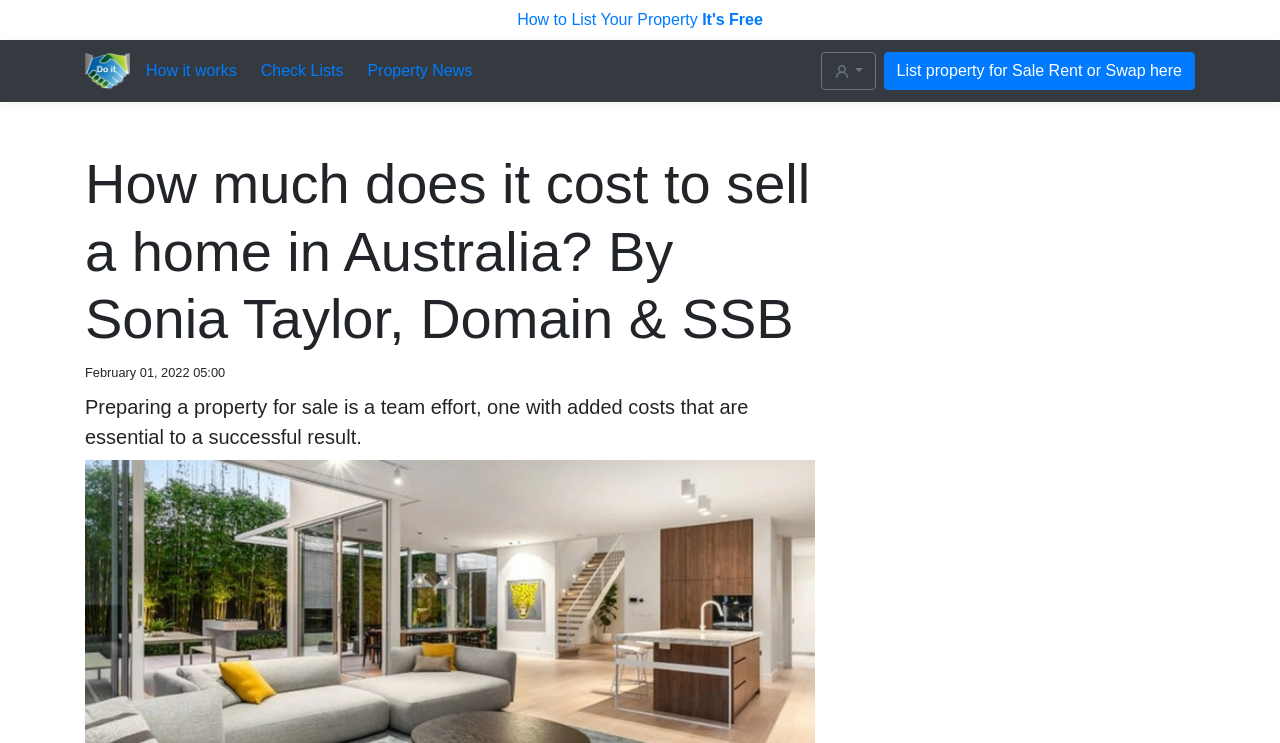Bounding box coordinates are to be given in the format (top-left x, top-left y, bottom-right x, bottom-right y). All values must be floating point numbers between 0 and 1. Provide the bounding box coordinate for the UI element described as: Check Lists

[0.204, 0.08, 0.268, 0.112]